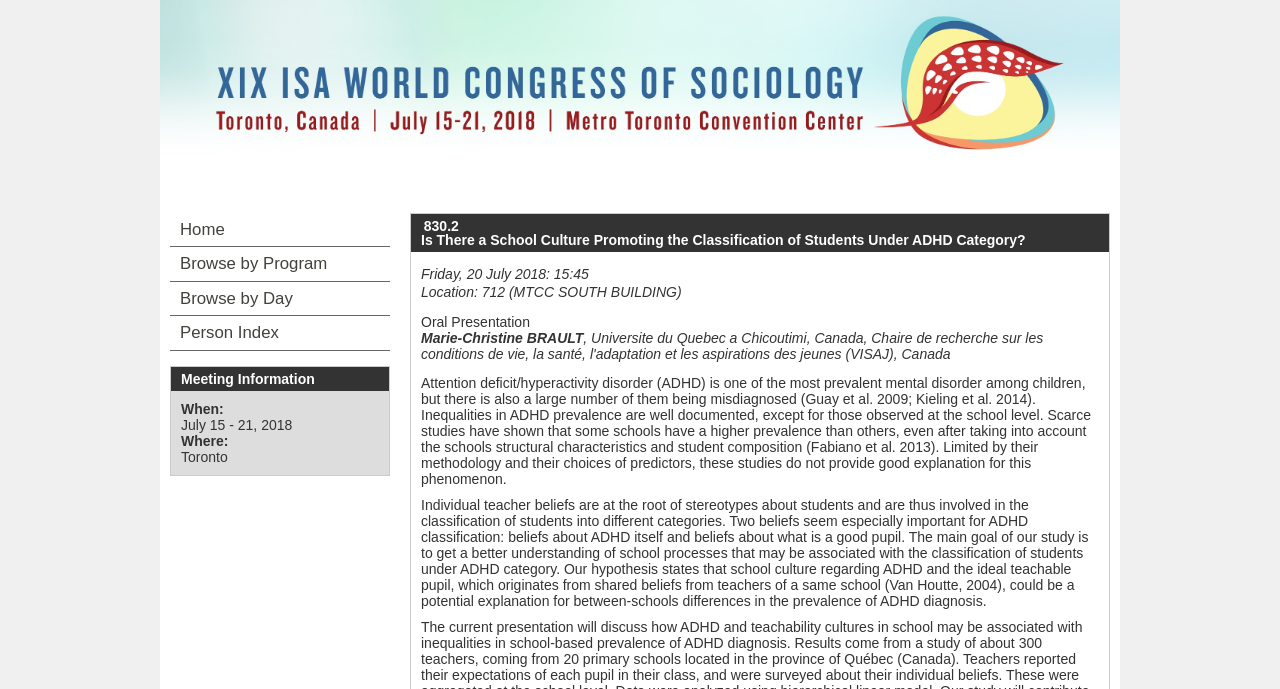Craft a detailed narrative of the webpage's structure and content.

This webpage appears to be a conference abstract page, specifically for the XIX ISA World Congress of Sociology. At the top, there is a link to the congress's website, accompanied by an image. Below this, the title of the abstract "Is There a School Culture Promoting the Classification of Students Under ADHD Category?" is displayed as a heading.

To the right of the title, there is a section providing information about the presentation, including the date and time, "Friday, 20 July 2018: 15:45", the location, "712 (MTCC SOUTH BUILDING)", and the type of presentation, "Oral Presentation". 

Below this section, the author's name, "Marie-Christine BRAULT", and their affiliation, "Universite du Quebec a Chicoutimi, Canada", are listed. 

The main content of the abstract is divided into two paragraphs. The first paragraph discusses the prevalence of ADHD among children and the issue of misdiagnosis. The second paragraph explains the research goal, which is to understand how school processes contribute to the classification of students under the ADHD category.

On the left side of the page, there is a menu with links to other pages, including "Home", "Browse by Program", "Browse by Day", and "Person Index". Below this menu, there is a section titled "Meeting Information", which provides details about the conference, including the dates, "July 15 - 21, 2018", and the location, "Toronto".